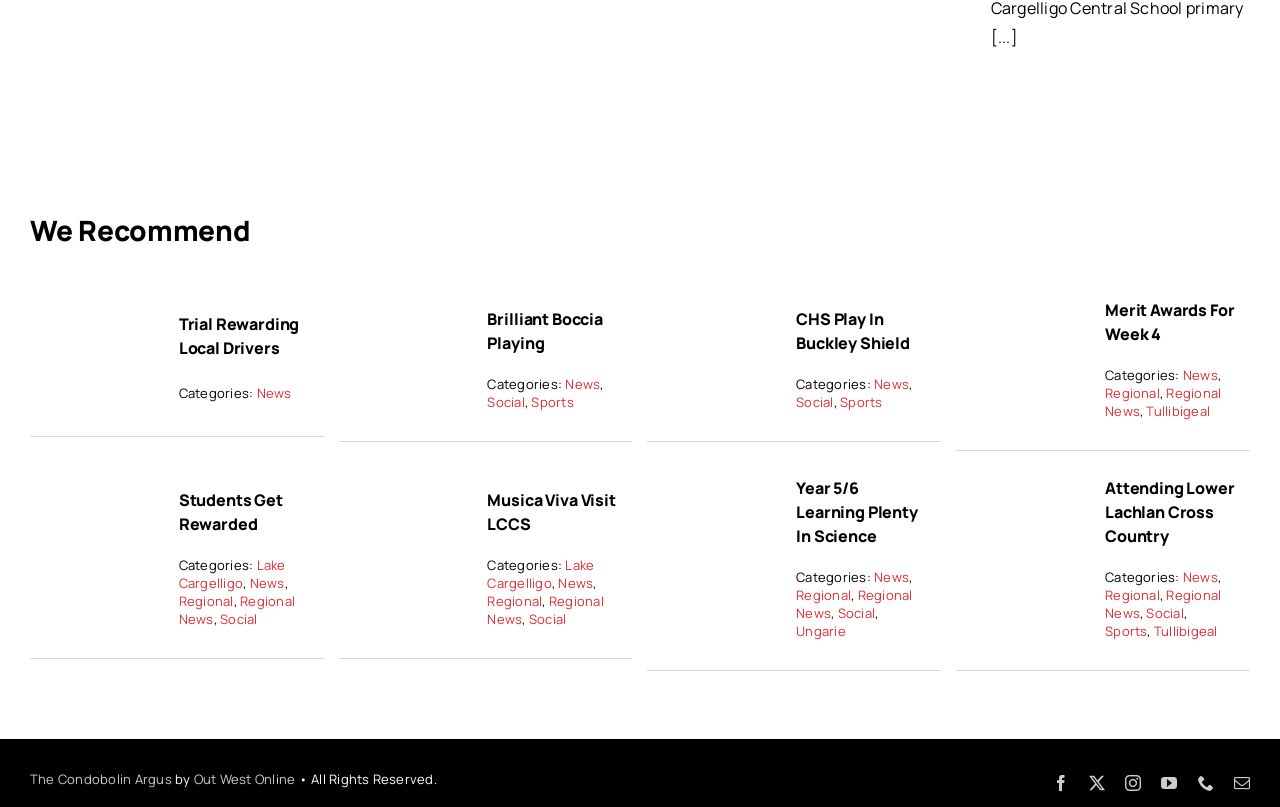Please give a one-word or short phrase response to the following question: 
How many images are on the webpage?

9